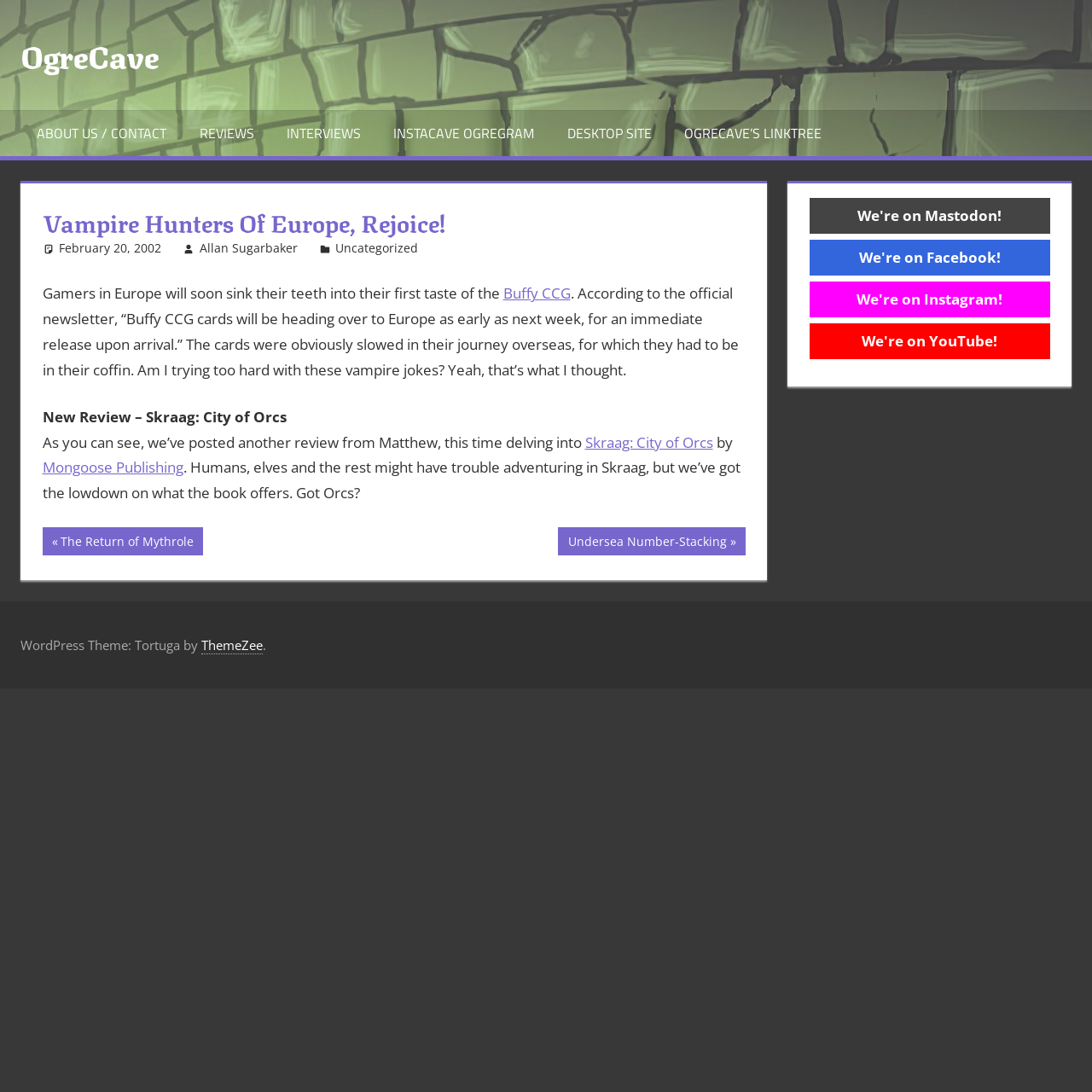What social media platforms is OgreCave present on?
Give a comprehensive and detailed explanation for the question.

The social media platforms that OgreCave is present on can be found in the complementary section of the webpage, where it says 'We're on Mastodon!', 'We're on Facebook!', 'We're on Instagram!', and 'We're on YouTube!', indicating that OgreCave is present on these four social media platforms.